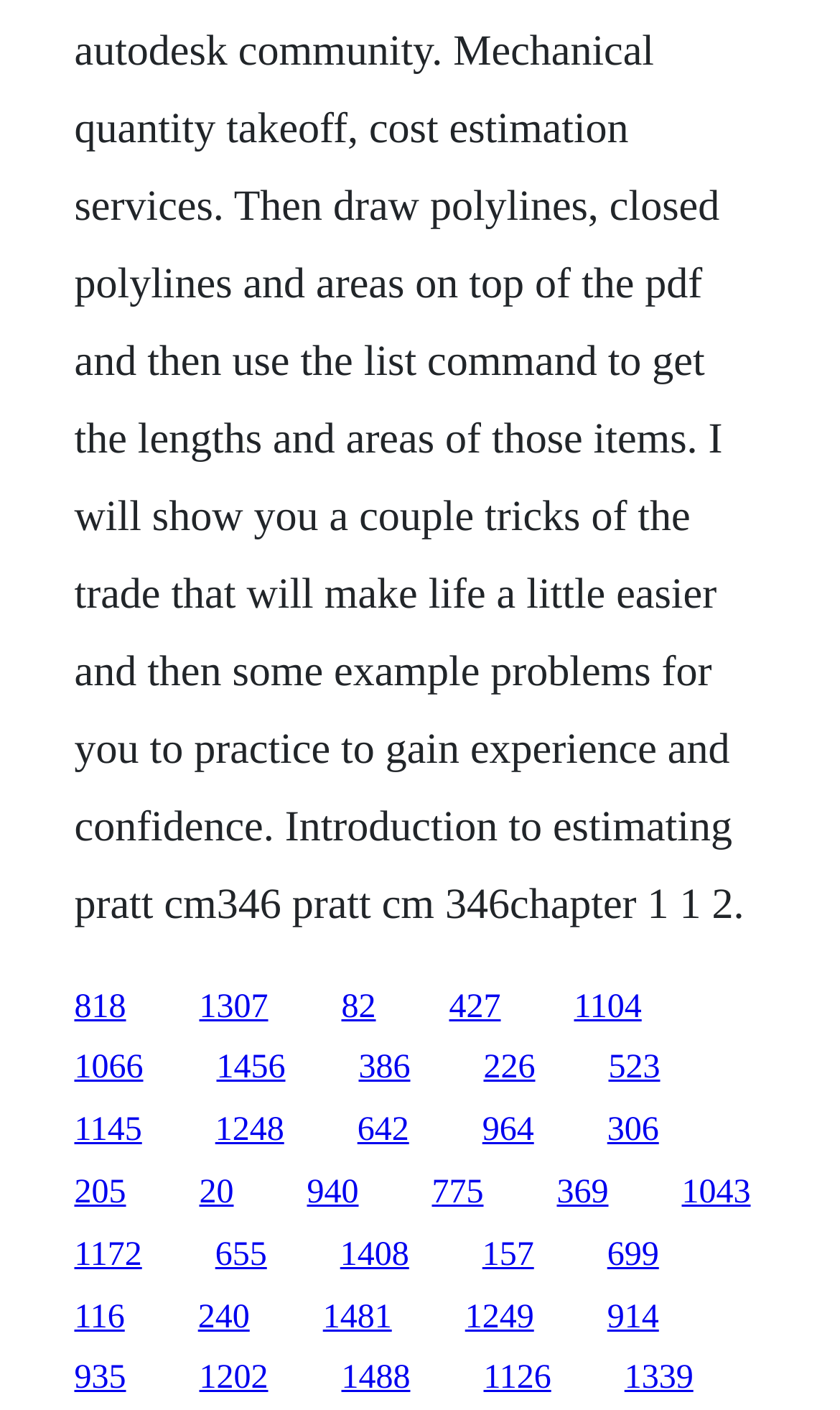Identify the bounding box for the described UI element. Provide the coordinates in (top-left x, top-left y, bottom-right x, bottom-right y) format with values ranging from 0 to 1: 523

[0.724, 0.745, 0.786, 0.771]